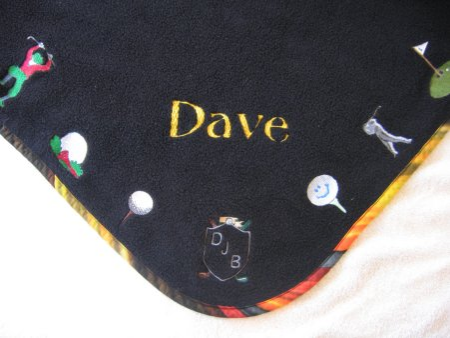Thoroughly describe what you see in the image.

This image showcases a custom fleece blanket designed specifically for someone named Dave, featuring a rich black fabric adorned with a variety of golf-themed designs around the edges. The name "Dave" is elegantly embroidered in golden thread, prominently displayed at the center. Around this central piece, playful illustrations include golf clubs, golf balls, and a cartoon golfer in action, adding a personal and whimsical touch to the blanket. The edges are bordered with a vibrant and colorful pattern, enhancing its overall appeal. This blanket is a thoughtful and seasonal gift, reflecting a love for both golf and personal sentiment.